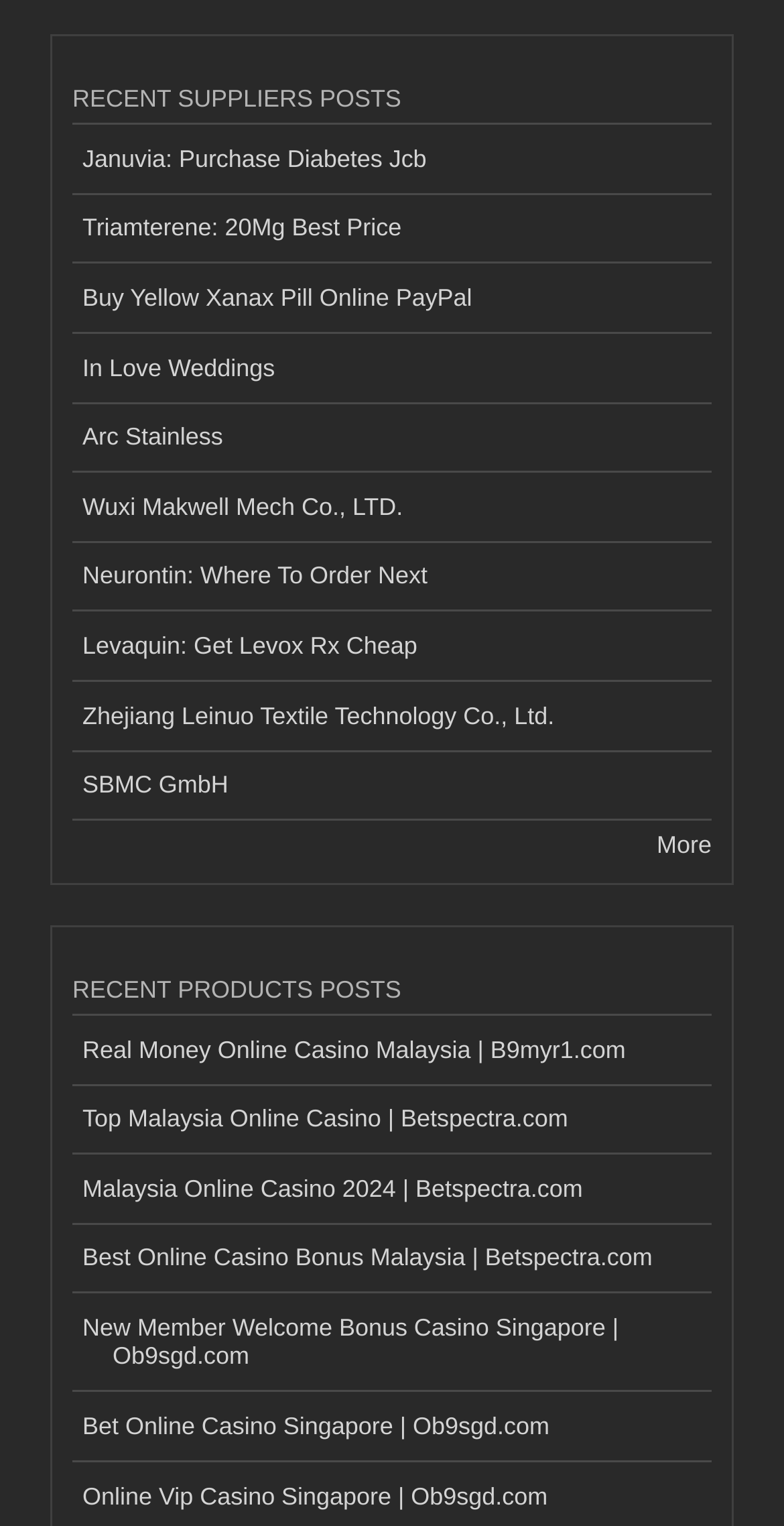Is there a 'More' link?
Answer with a single word or short phrase according to what you see in the image.

Yes